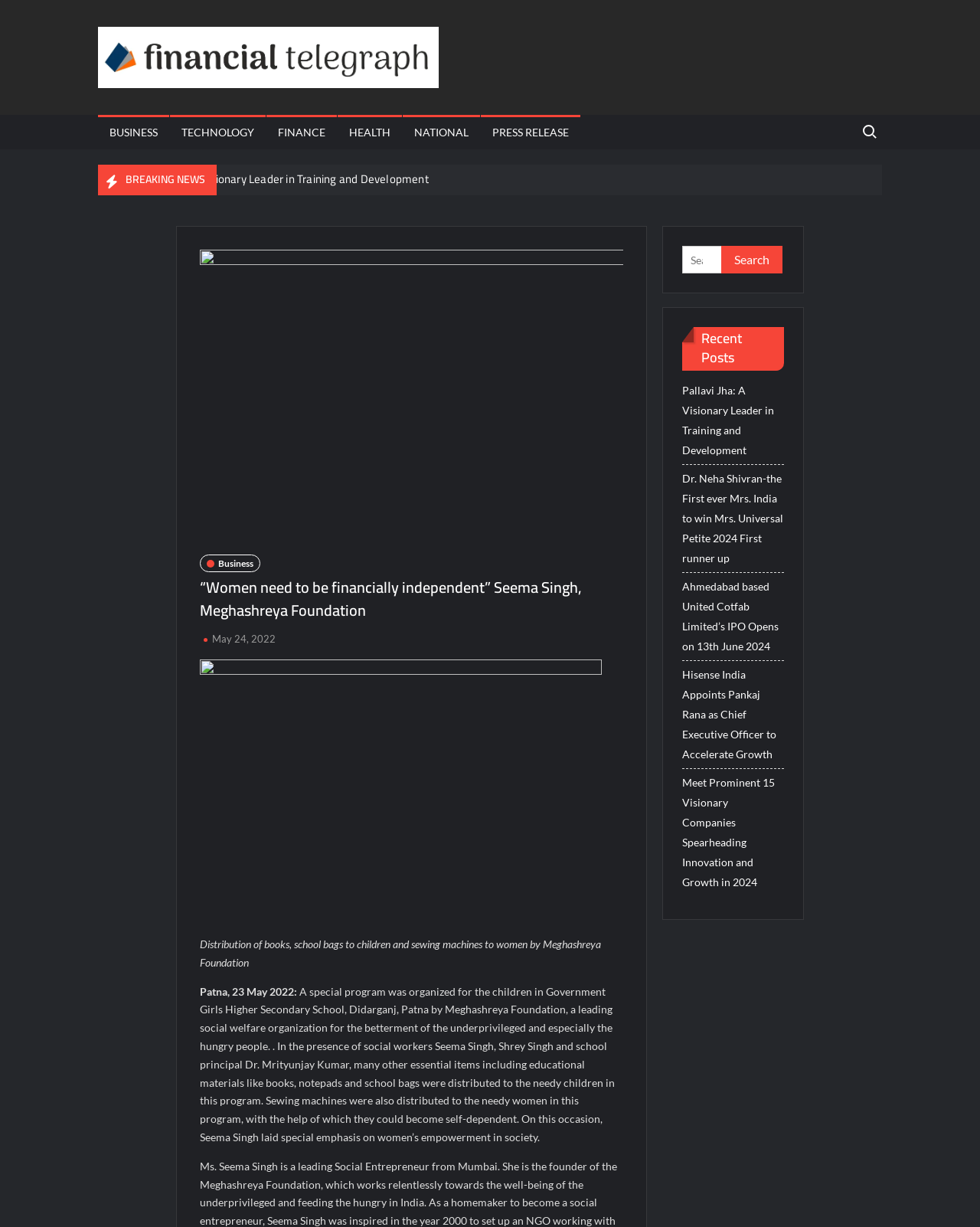Identify the bounding box coordinates for the region to click in order to carry out this instruction: "View recent posts". Provide the coordinates using four float numbers between 0 and 1, formatted as [left, top, right, bottom].

[0.696, 0.266, 0.8, 0.302]